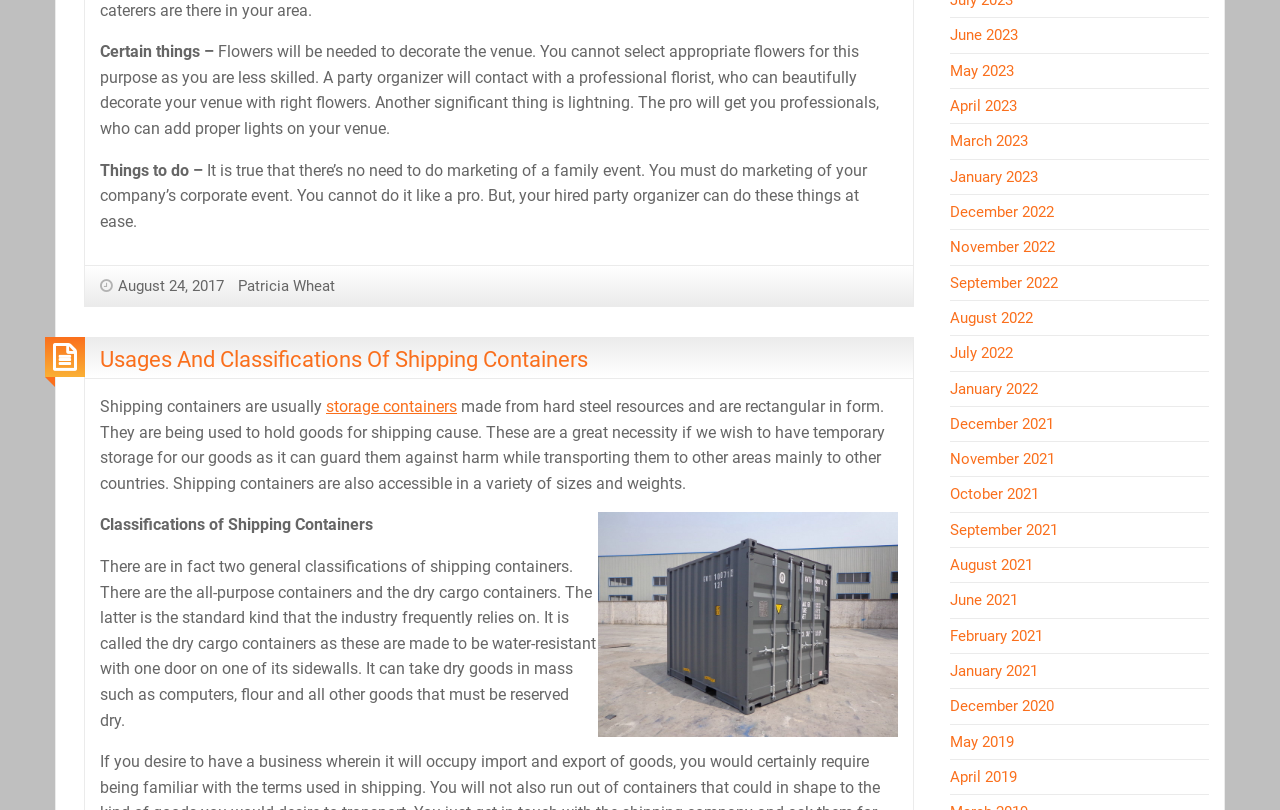Please indicate the bounding box coordinates of the element's region to be clicked to achieve the instruction: "View case studies". Provide the coordinates as four float numbers between 0 and 1, i.e., [left, top, right, bottom].

None